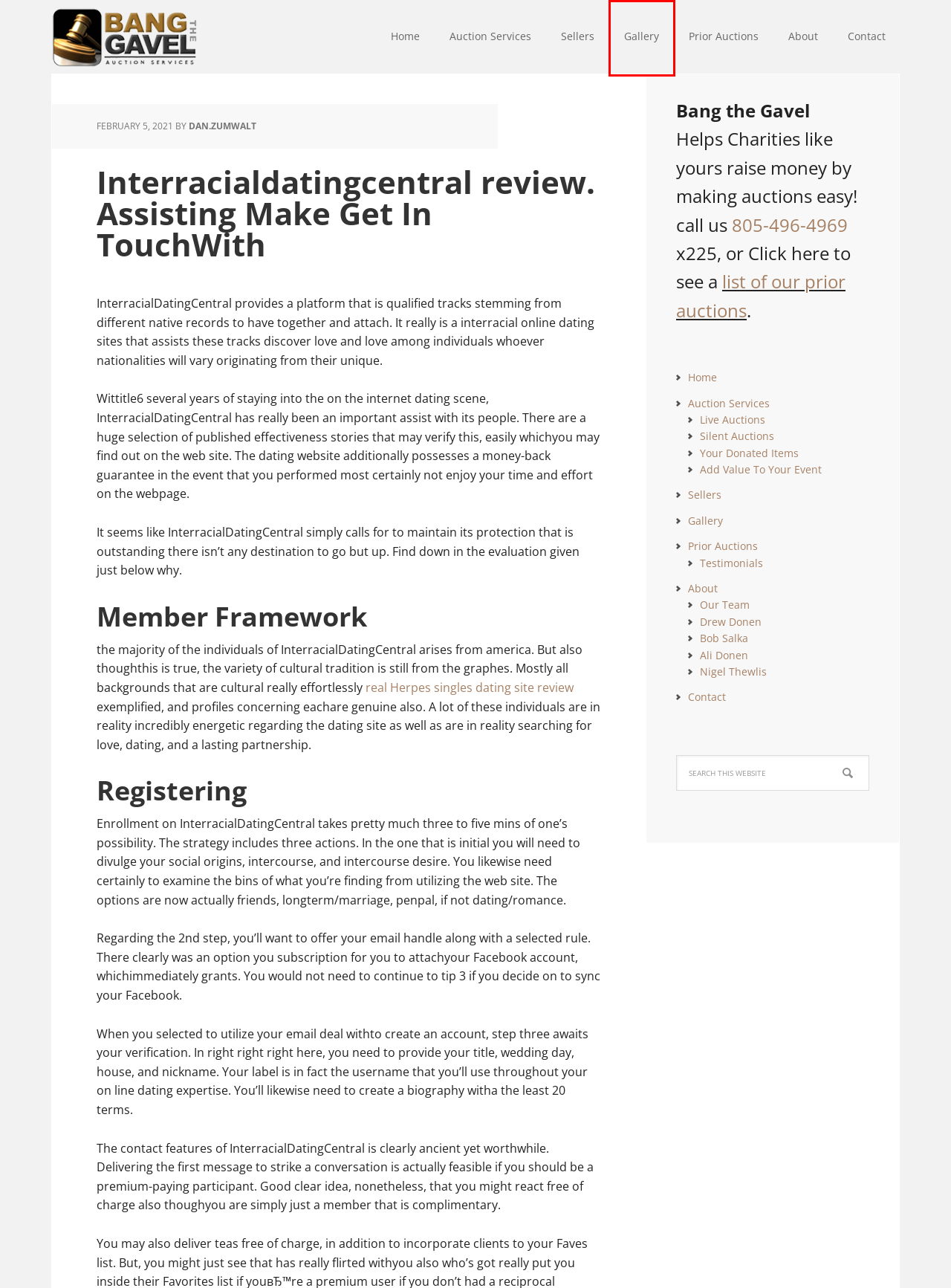Examine the screenshot of a webpage with a red rectangle bounding box. Select the most accurate webpage description that matches the new webpage after clicking the element within the bounding box. Here are the candidates:
A. Dan.Zumwalt
B. Drew Donen
C. Prior Auctions
D. Our Team
E. Sellers
F. About
G. Gallery
H. Bang The Gavel – Auction Services

G